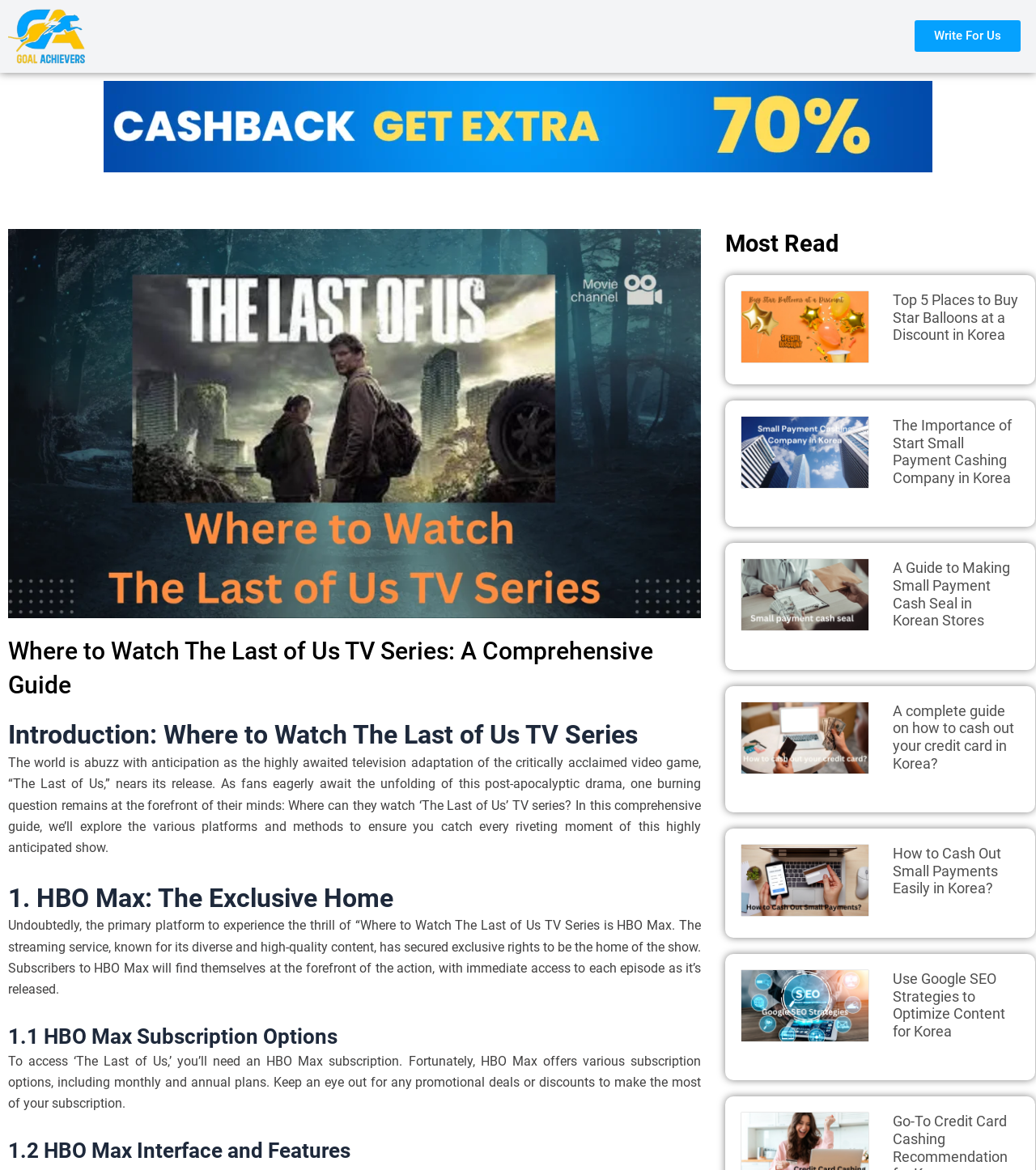How many subscription options are mentioned for HBO Max?
Look at the screenshot and give a one-word or phrase answer.

Two